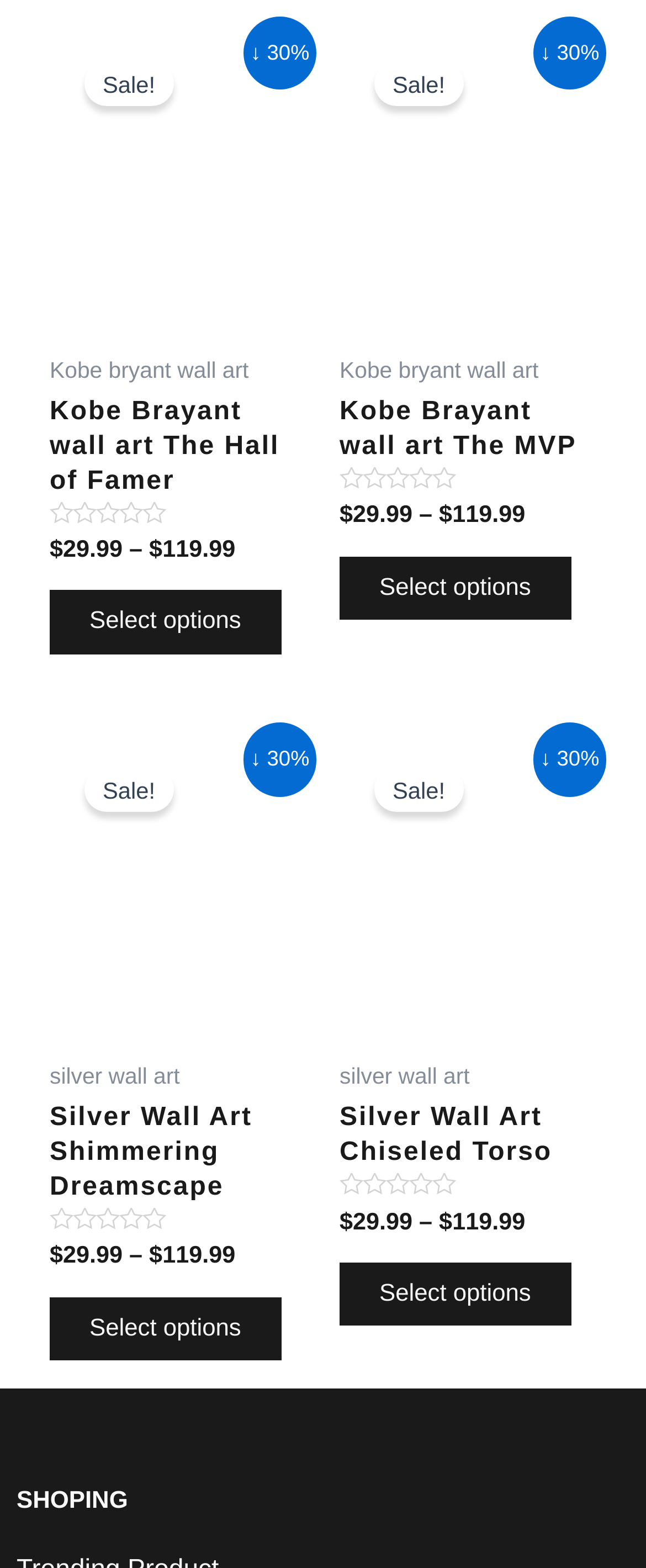What is the price range of the products?
Please respond to the question with as much detail as possible.

I looked at the prices listed for each product and found the lowest price to be $29.99 and the highest price to be $119.99.